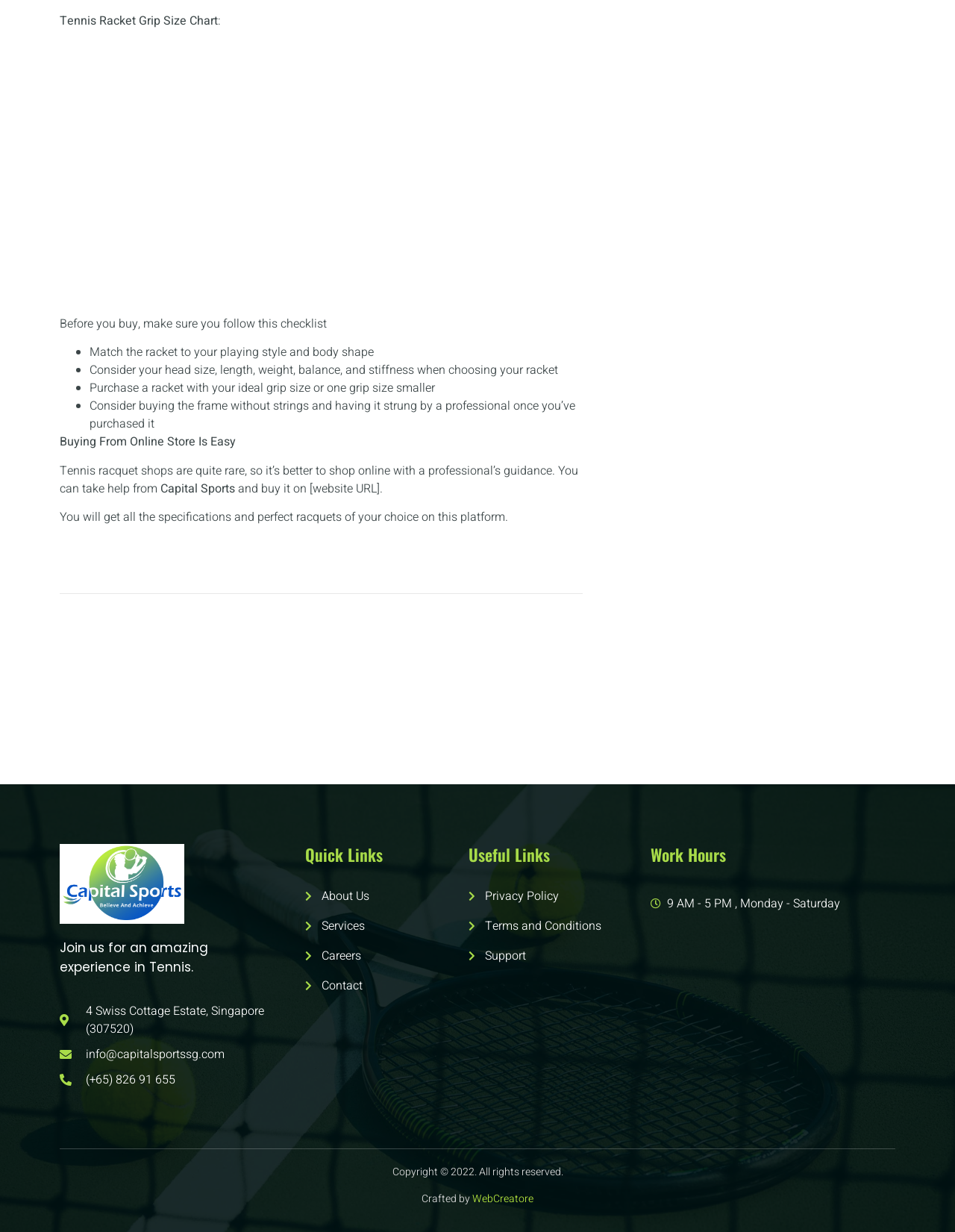What is the recommended checklist before buying a tennis racket?
Look at the image and respond with a single word or a short phrase.

Match racket to playing style and body shape